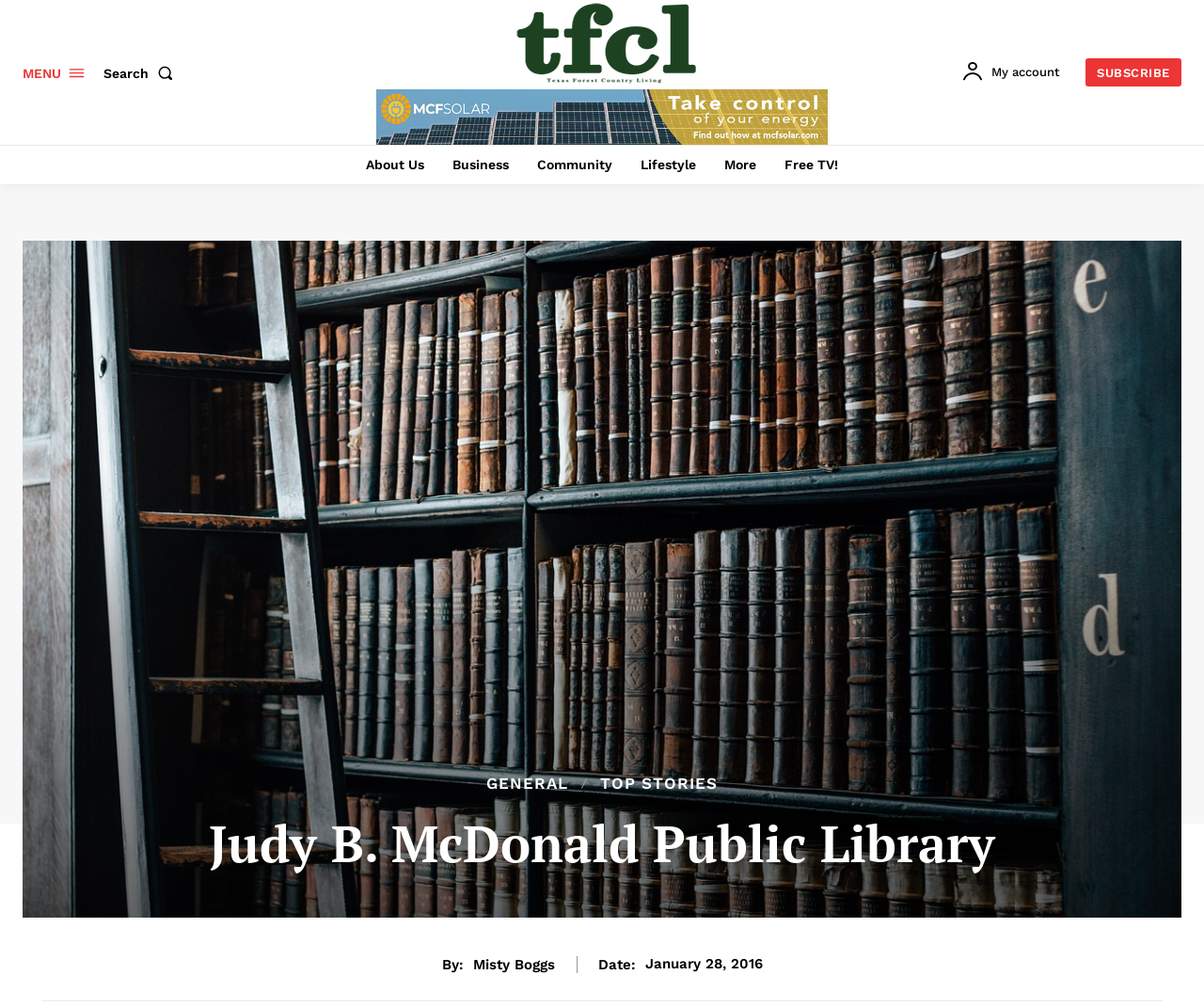How many main categories are listed?
Please utilize the information in the image to give a detailed response to the question.

I counted the number of link elements with distinct text content, excluding the 'MENU' and 'Logo' links, and found six main categories: 'About Us', 'Business', 'Community', 'Lifestyle', 'More', and 'Free TV!'.